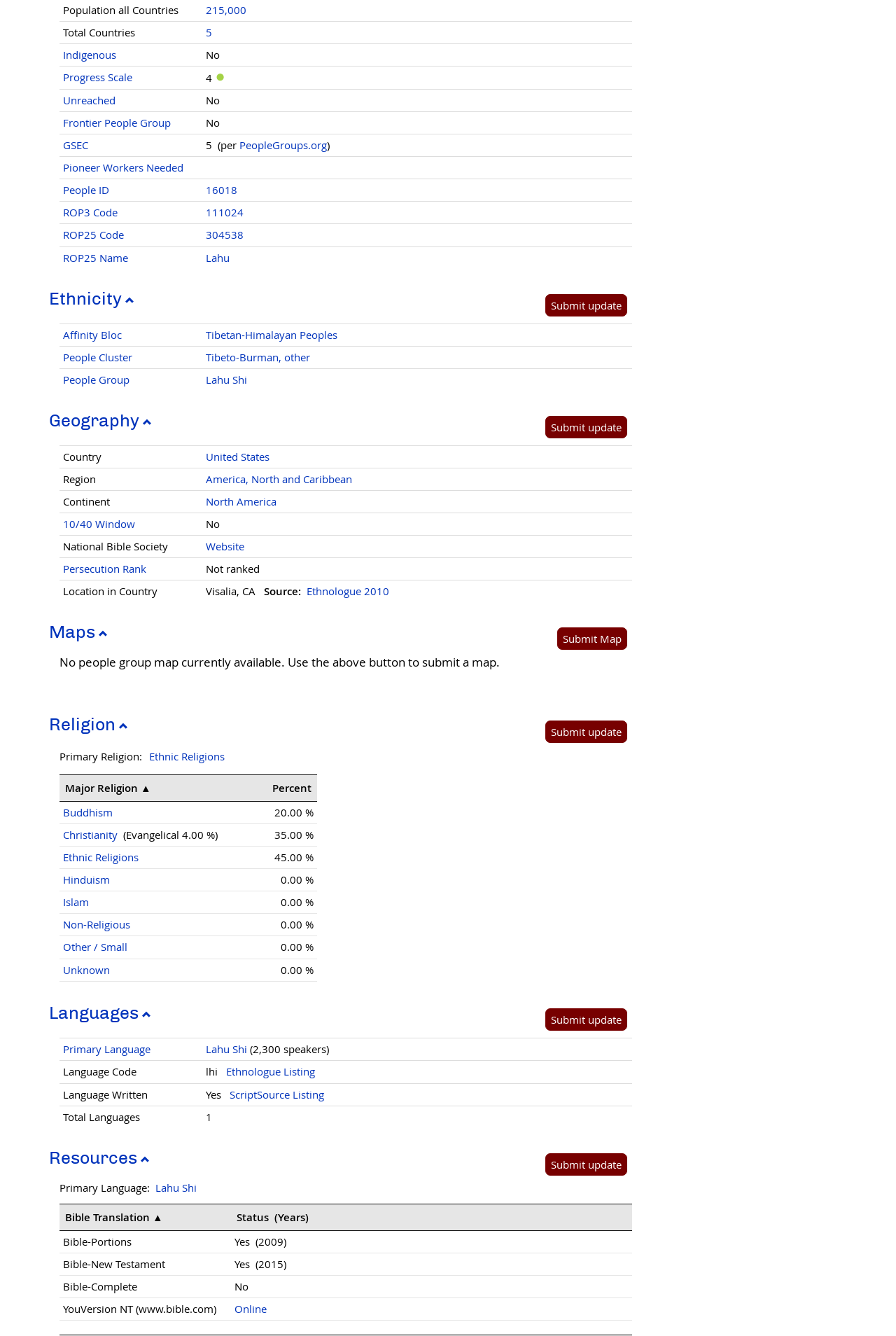Please determine the bounding box coordinates of the element's region to click in order to carry out the following instruction: "Submit an update". The coordinates should be four float numbers between 0 and 1, i.e., [left, top, right, bottom].

[0.608, 0.22, 0.7, 0.237]